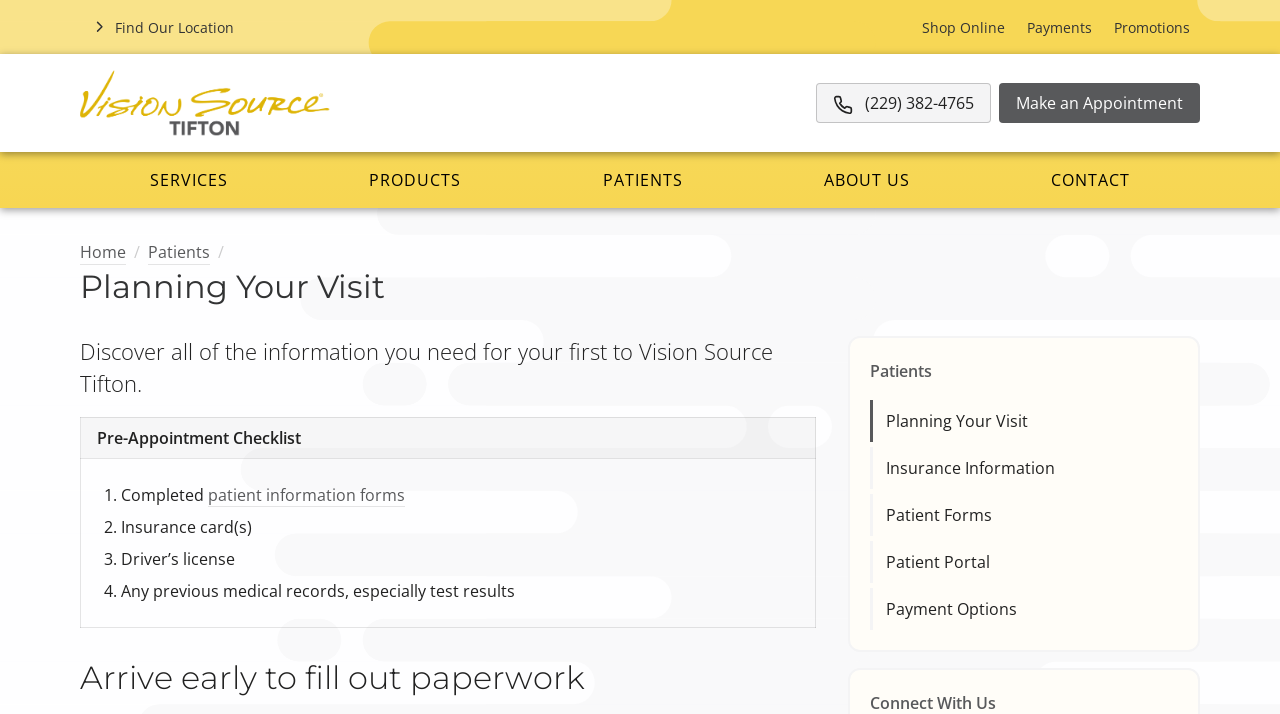Extract the primary heading text from the webpage.

Planning Your Visit